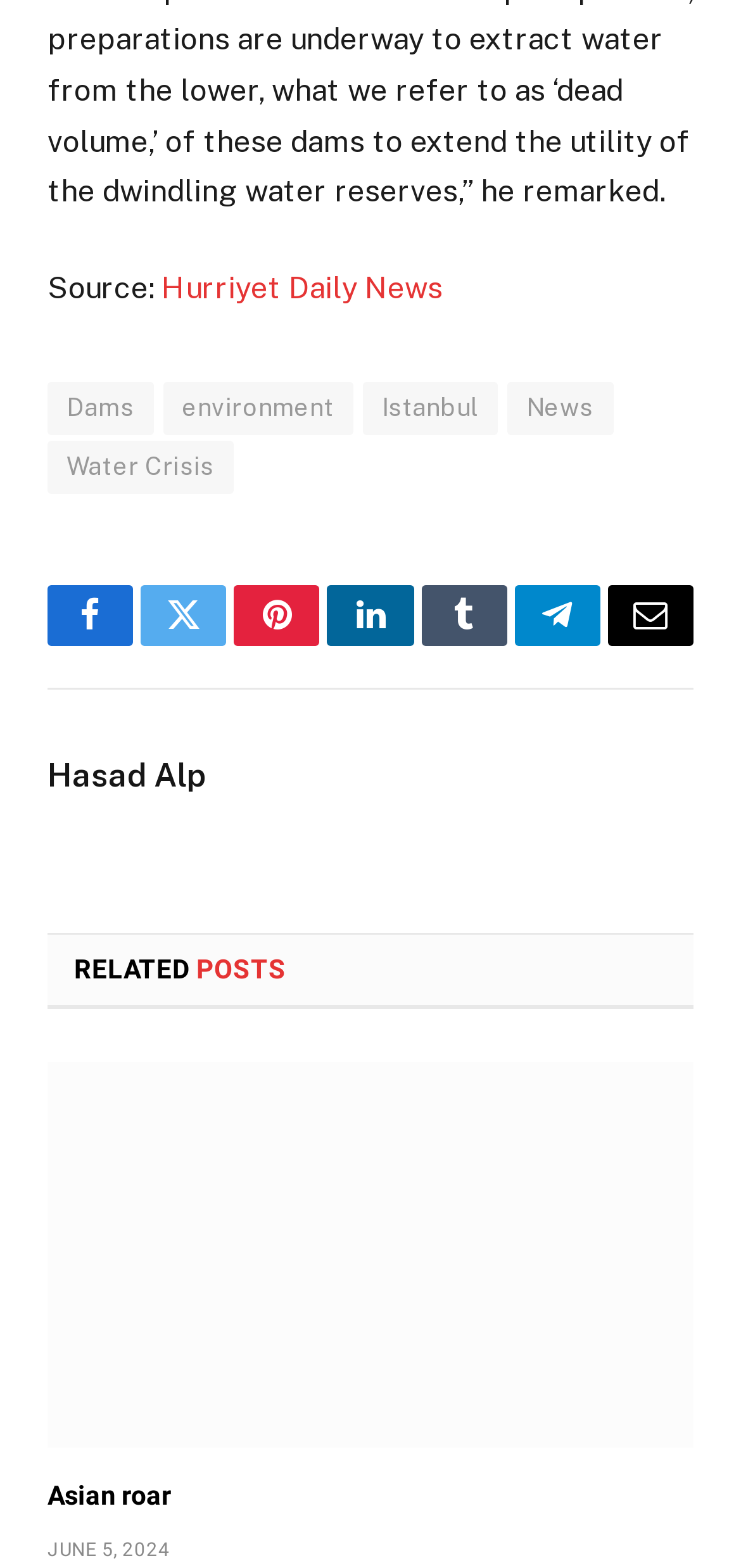Respond to the following question using a concise word or phrase: 
What are the related posts about?

Asian roar